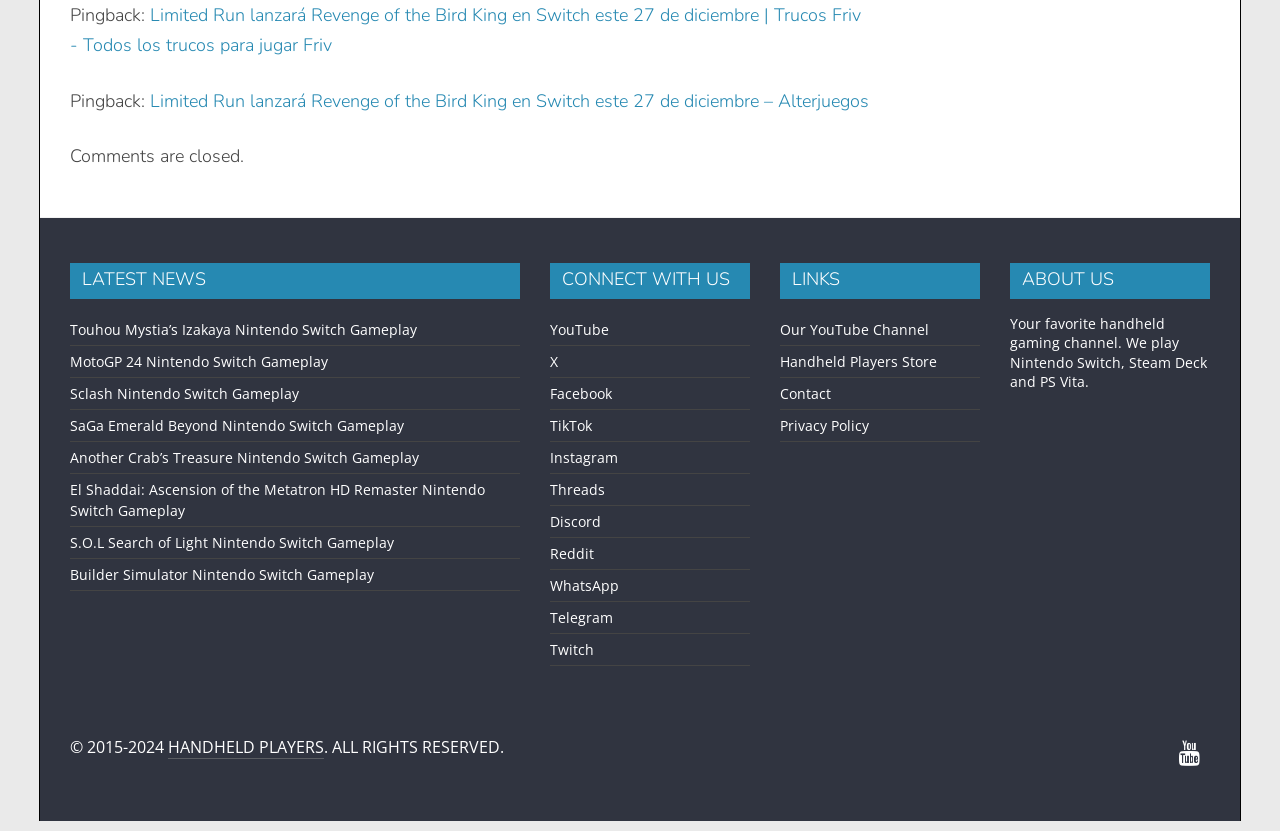How many social media links are there in the CONNECT WITH US section?
Please provide a comprehensive answer based on the details in the screenshot.

I counted the number of links in the CONNECT WITH US section, which has bounding box coordinates [0.43, 0.316, 0.586, 0.801], and found 9 links: YouTube, X, Facebook, TikTok, Instagram, Threads, Discord, Reddit, and WhatsApp.